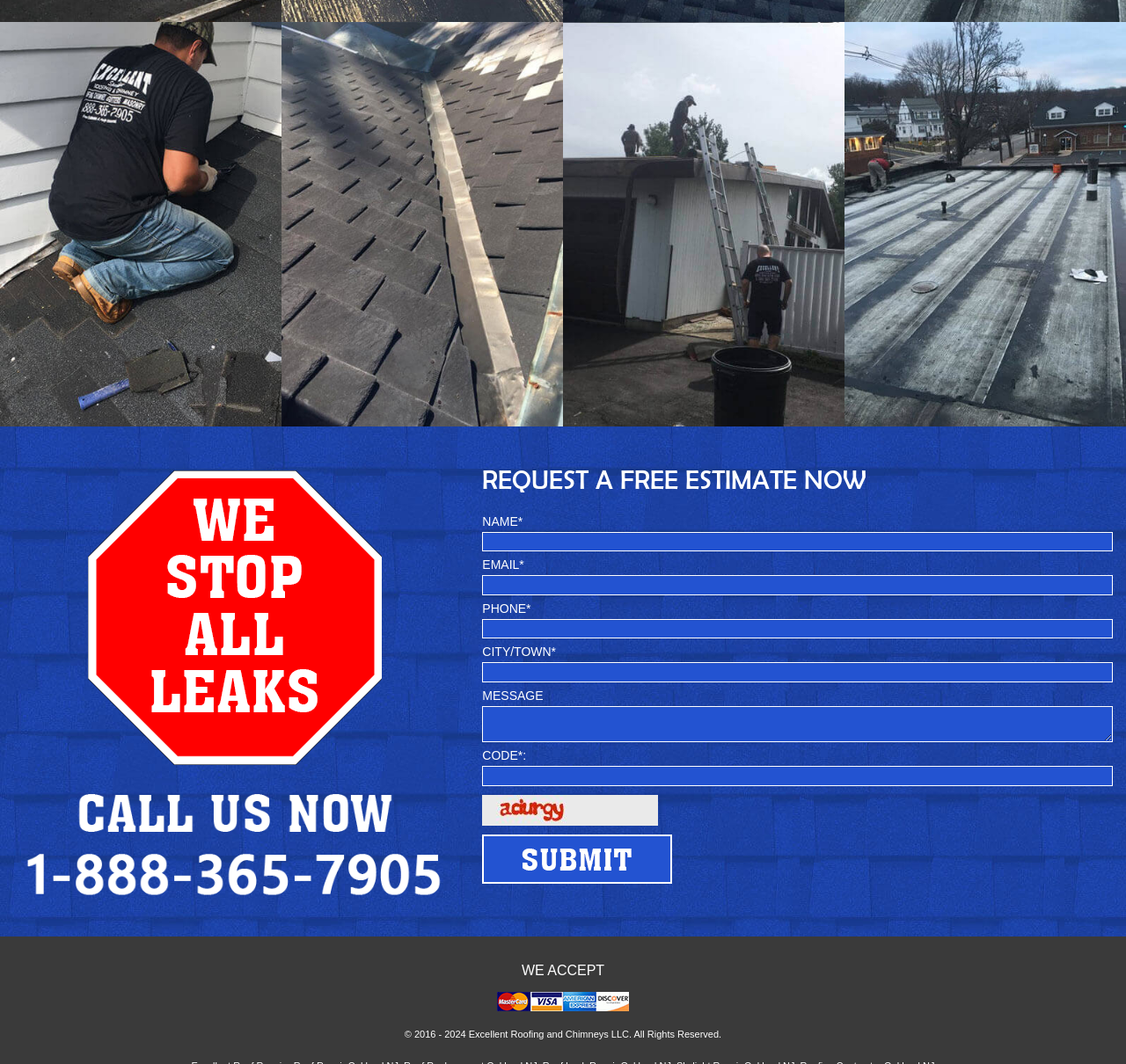Review the image closely and give a comprehensive answer to the question: What is the company name that provides the roof repair services?

The company name can be found at the bottom of the webpage in the copyright text '© 2016 - 2024 Excellent Roofing and Chimneys LLC. All Rights Reserved.' and also as a link 'Excellent Roofing and Chimneys LLC'.